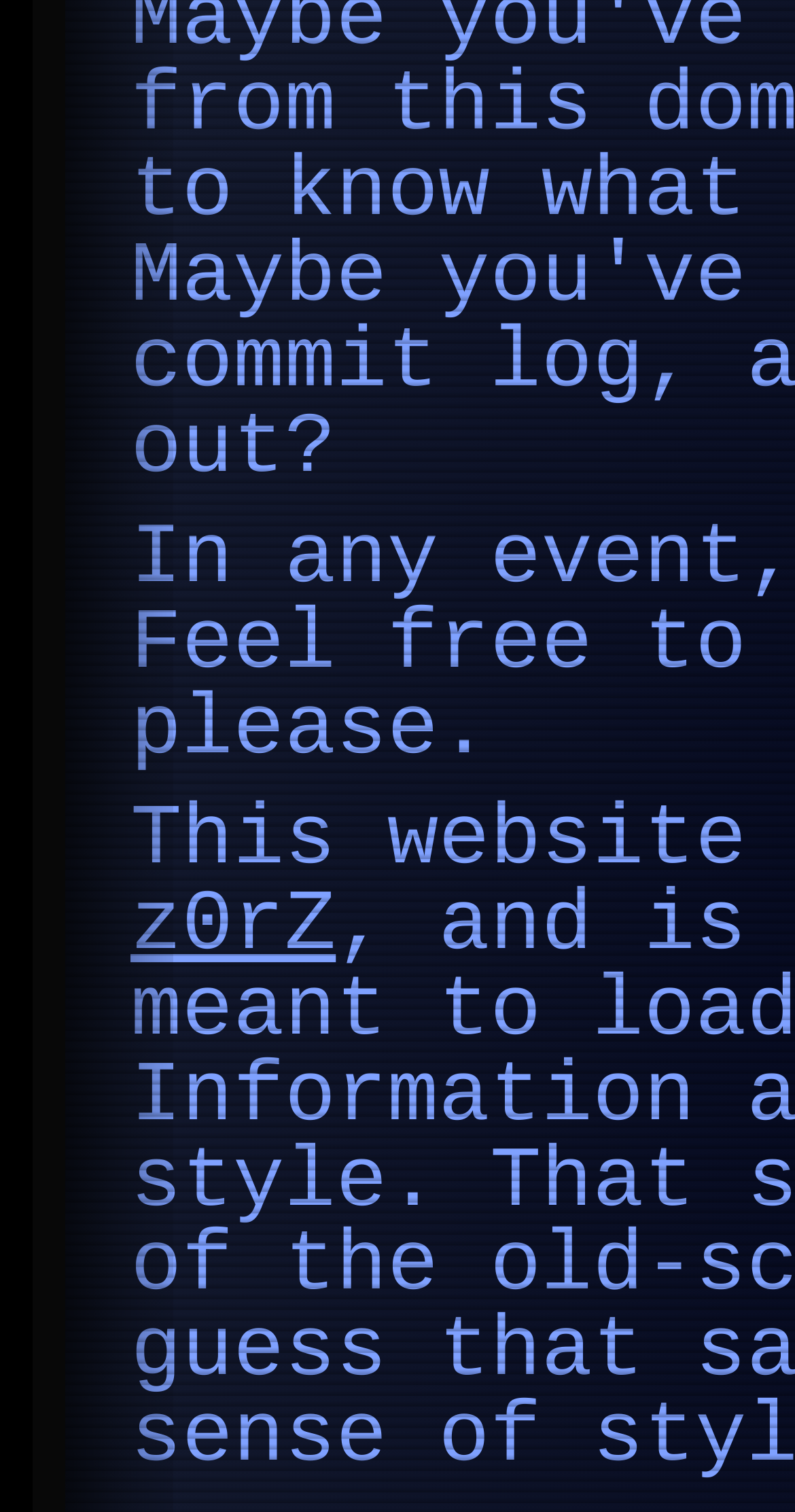Find the bounding box coordinates for the UI element that matches this description: "z0rZ".

[0.164, 0.579, 0.423, 0.645]